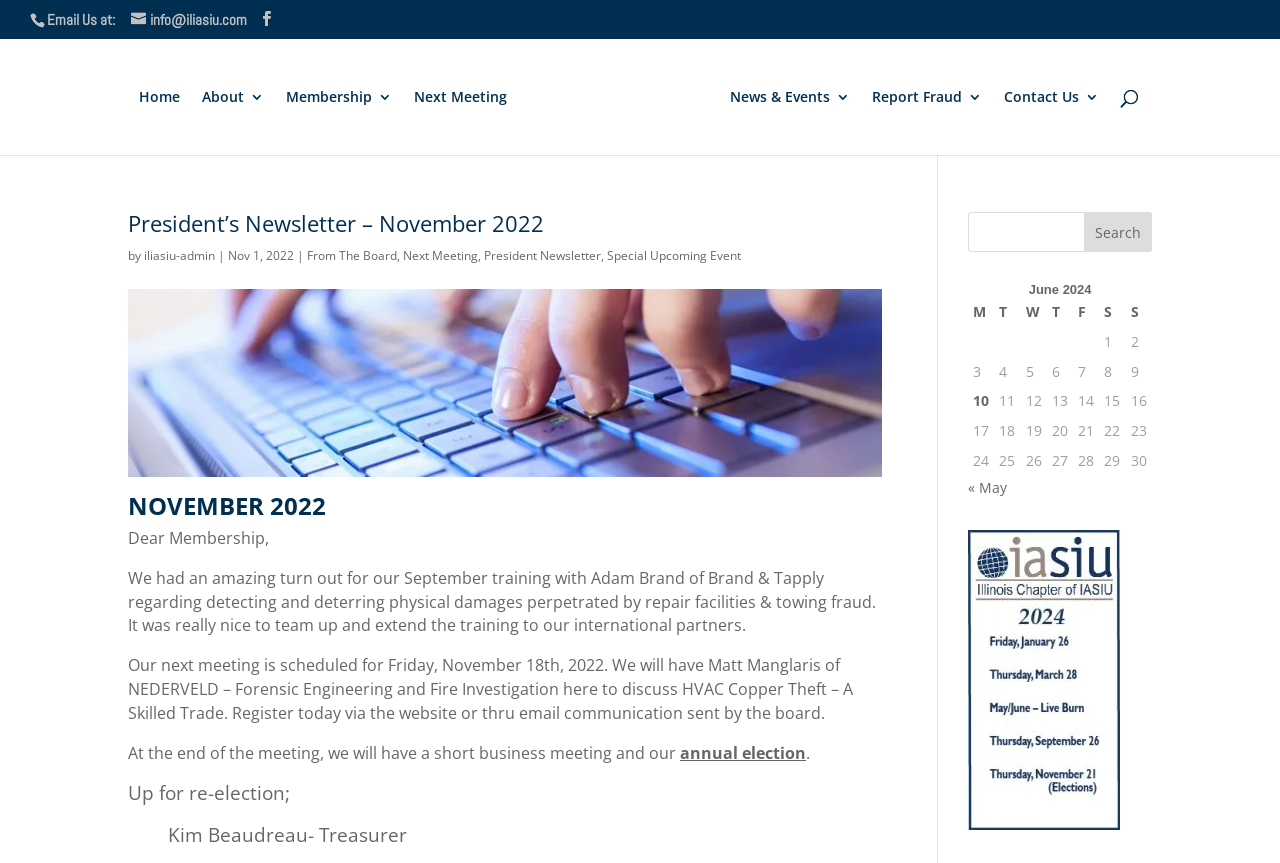Give a succinct answer to this question in a single word or phrase: 
What is the email address to contact?

info@iliasiu.com